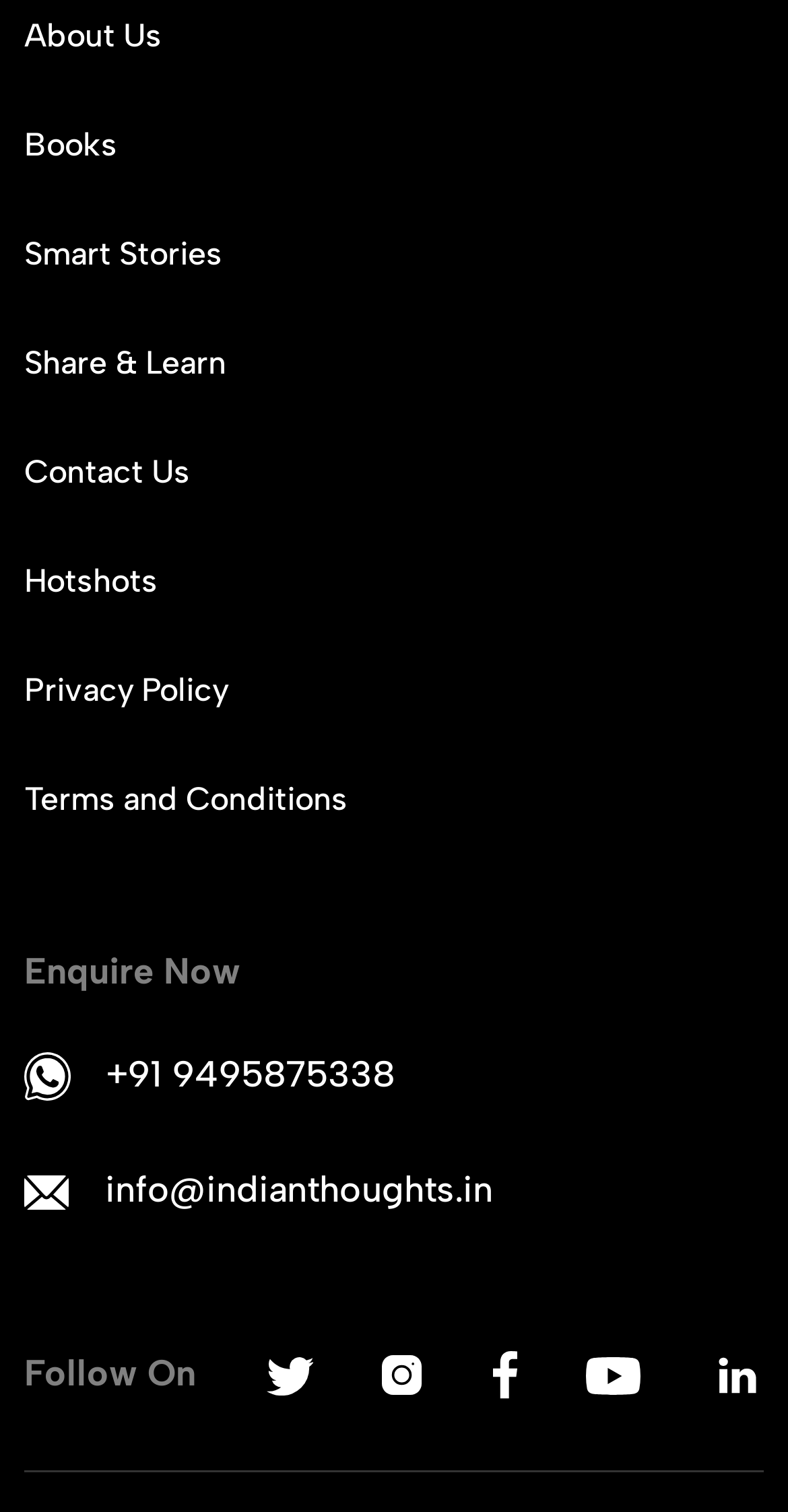Using the description "Hotshots", predict the bounding box of the relevant HTML element.

[0.031, 0.369, 0.2, 0.401]